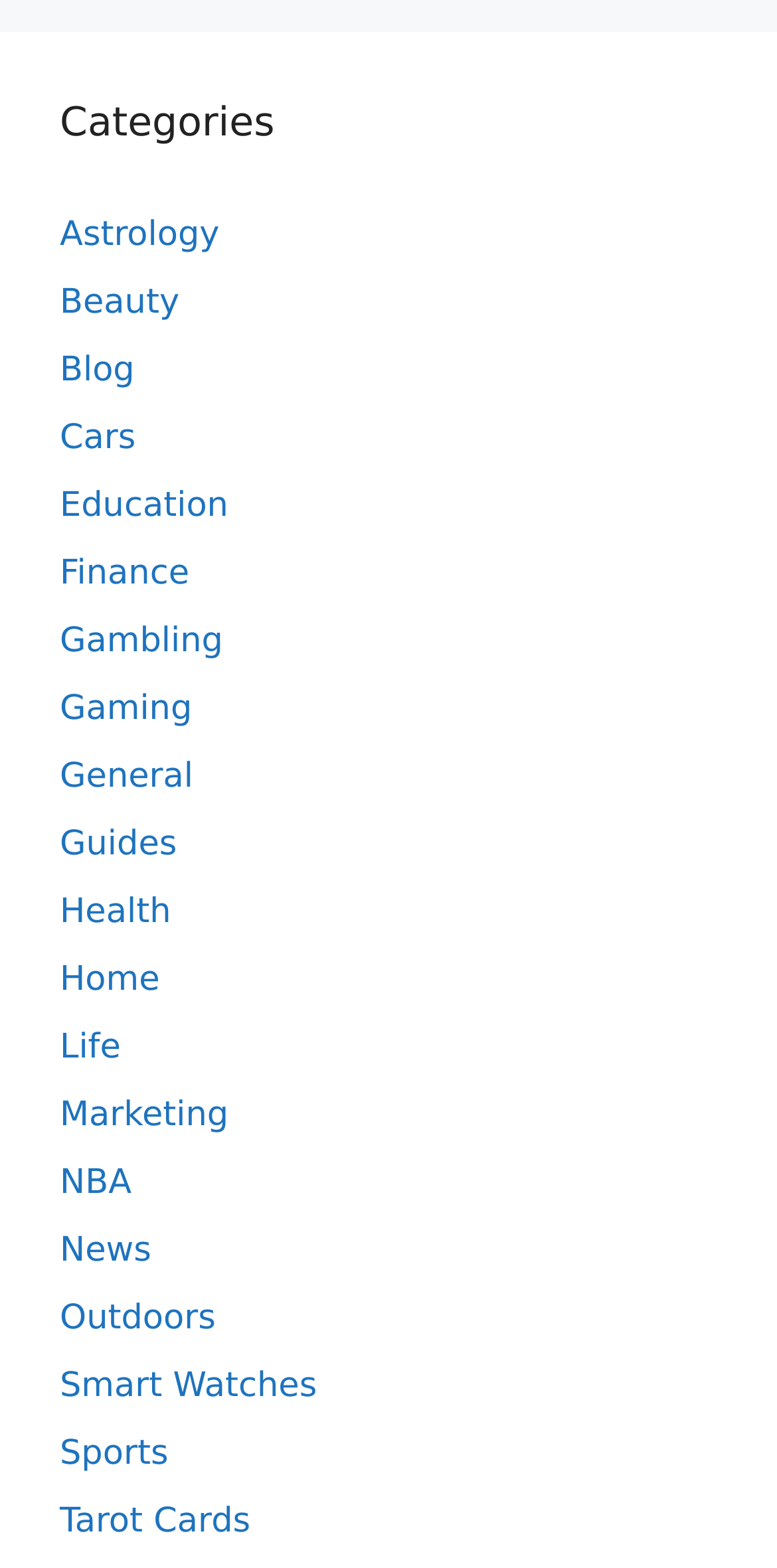From the element description October 13, 2019October 24, 2019, predict the bounding box coordinates of the UI element. The coordinates must be specified in the format (top-left x, top-left y, bottom-right x, bottom-right y) and should be within the 0 to 1 range.

None